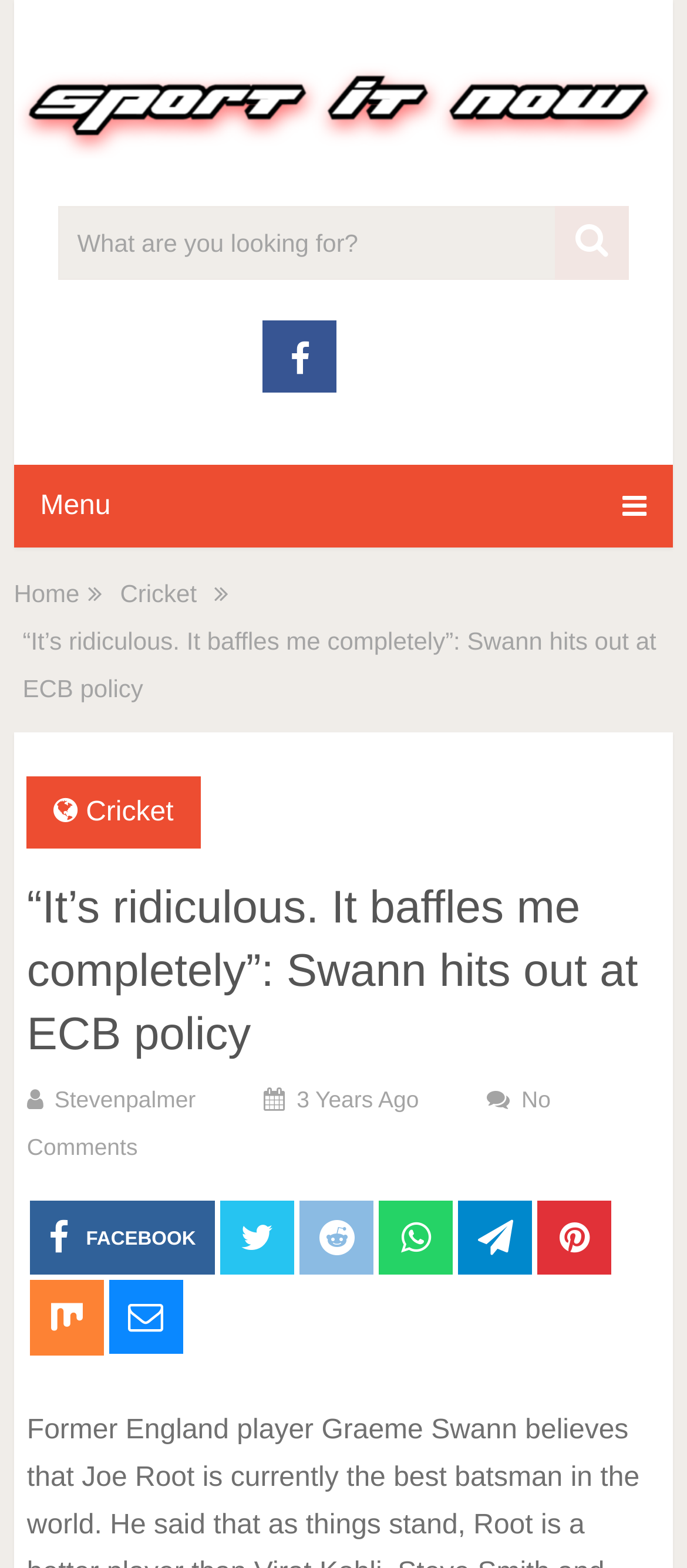Provide the bounding box coordinates for the UI element that is described by this text: "alt="Sport It Now"". The coordinates should be in the form of four float numbers between 0 and 1: [left, top, right, bottom].

[0.02, 0.055, 0.98, 0.113]